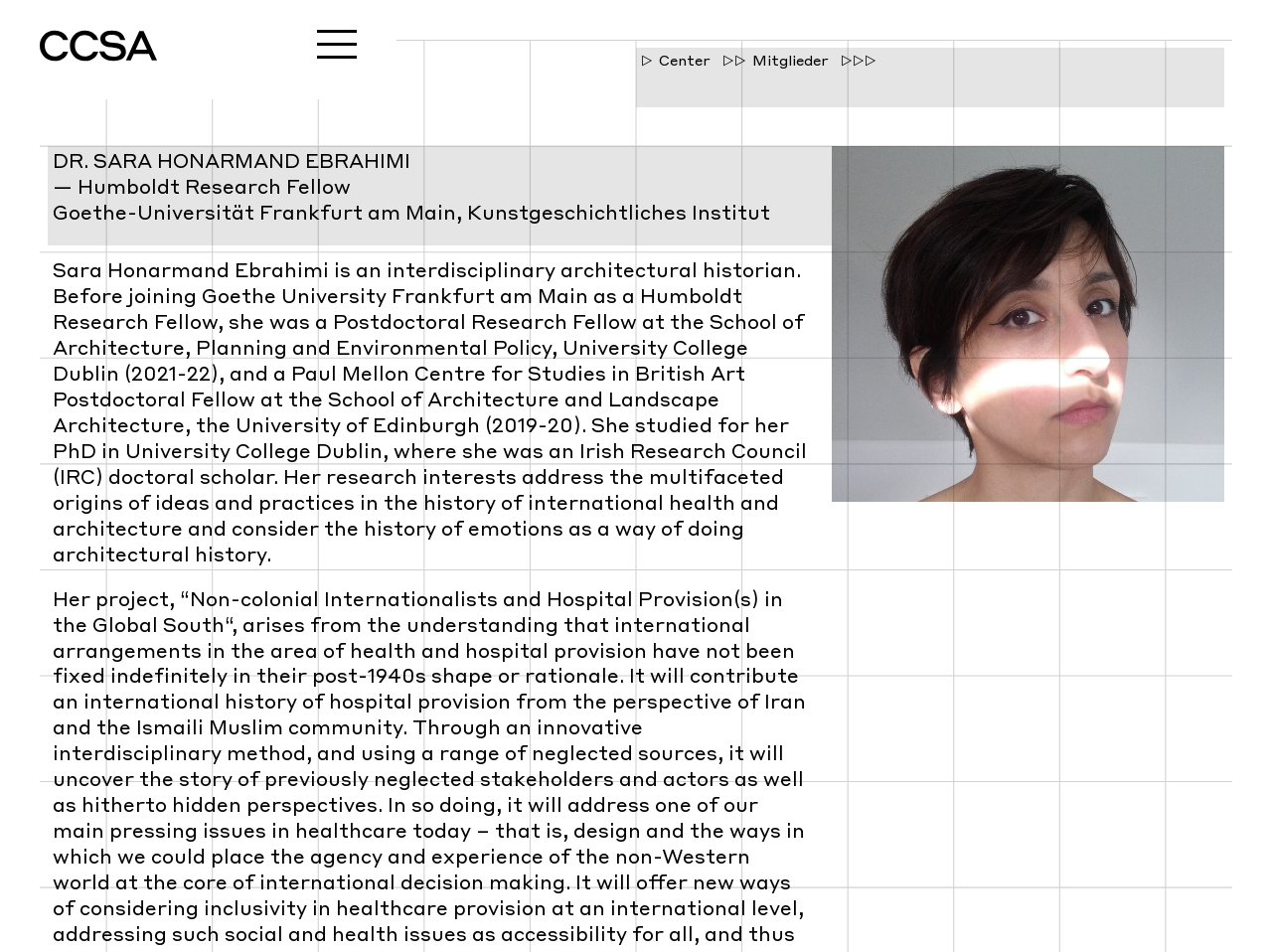What is the name of the university where she is a Humboldt Research Fellow?
Using the image, answer in one word or phrase.

Goethe-Universität Frankfurt am Main